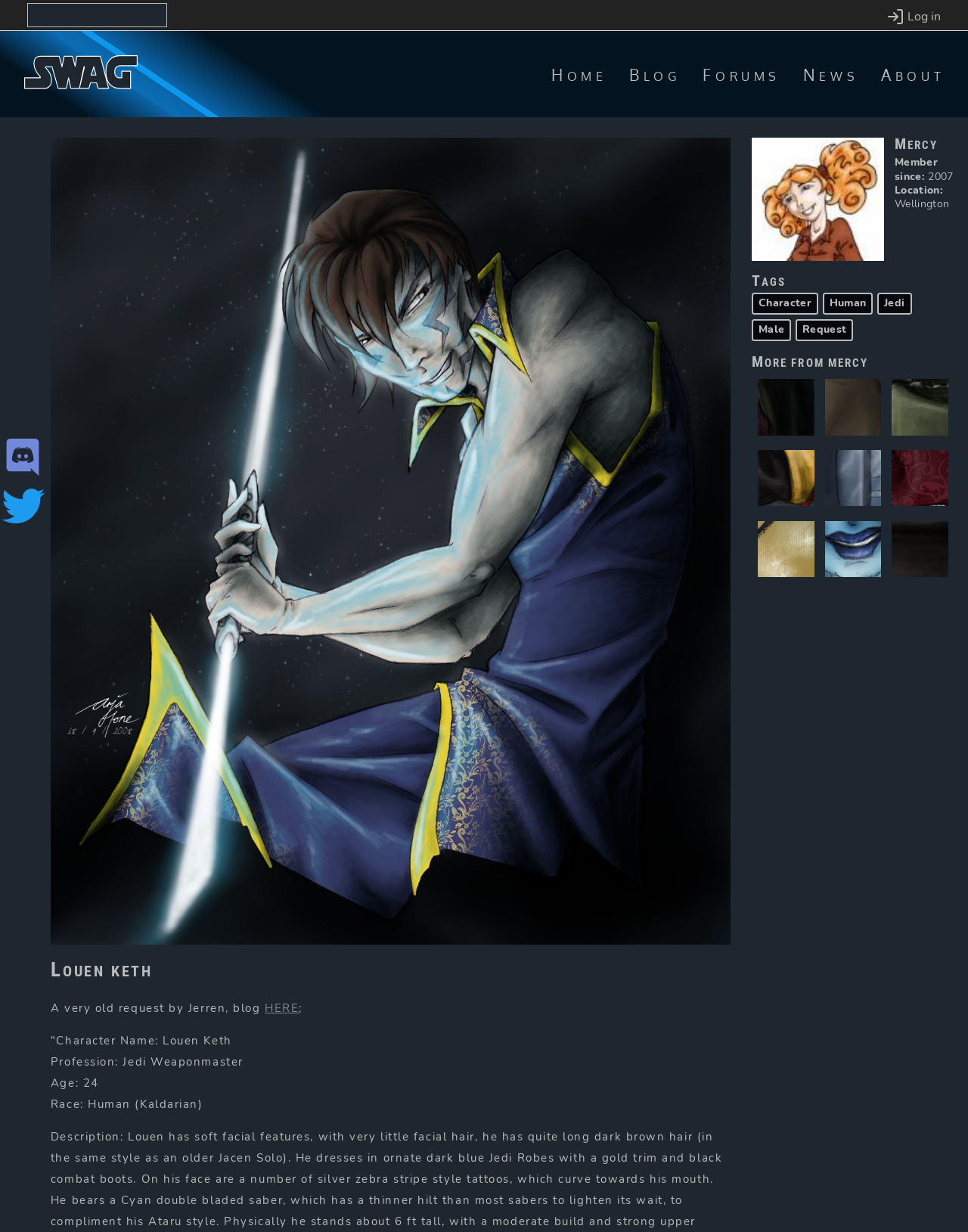Produce a meticulous description of the webpage.

This webpage is about a character named Louen Keth, a 24-year-old human Jedi Weaponmaster from the Star Wars universe. At the top left corner, there is a link to skip to the main content. Next to it, there is a search bar with a search icon and a placeholder text "Search:". On the top right corner, there is a user account menu with a login link and an image of a login icon.

Below the top navigation, there are main navigation links to Home, Blog, Forums, News, and About. On the left side, there are links to join the Star Wars Artists Guild (SWAG) on Discord and follow SWAG on Twitter, each with an accompanying image.

The main content area is divided into two sections. On the left, there is a profile section with a heading "Louen Keth" and a description "A very old request by Jerren, blog HERE". Below it, there are details about the character, including profession, age, and race. There is also an article section with a profile picture of a user named Mercy, who is the creator of this character profile.

On the right side, there are several sections, including a tags section with links to related tags such as Character, Human, Jedi, Male, and Request. Below it, there is a section titled "More from Mercy" with a link to Mercy's profile. Further down, there are several links with images, likely showcasing more artworks or characters created by Mercy.

Overall, this webpage is a character profile page within a larger community of Star Wars artists and fans, showcasing a specific character's details and related artworks.